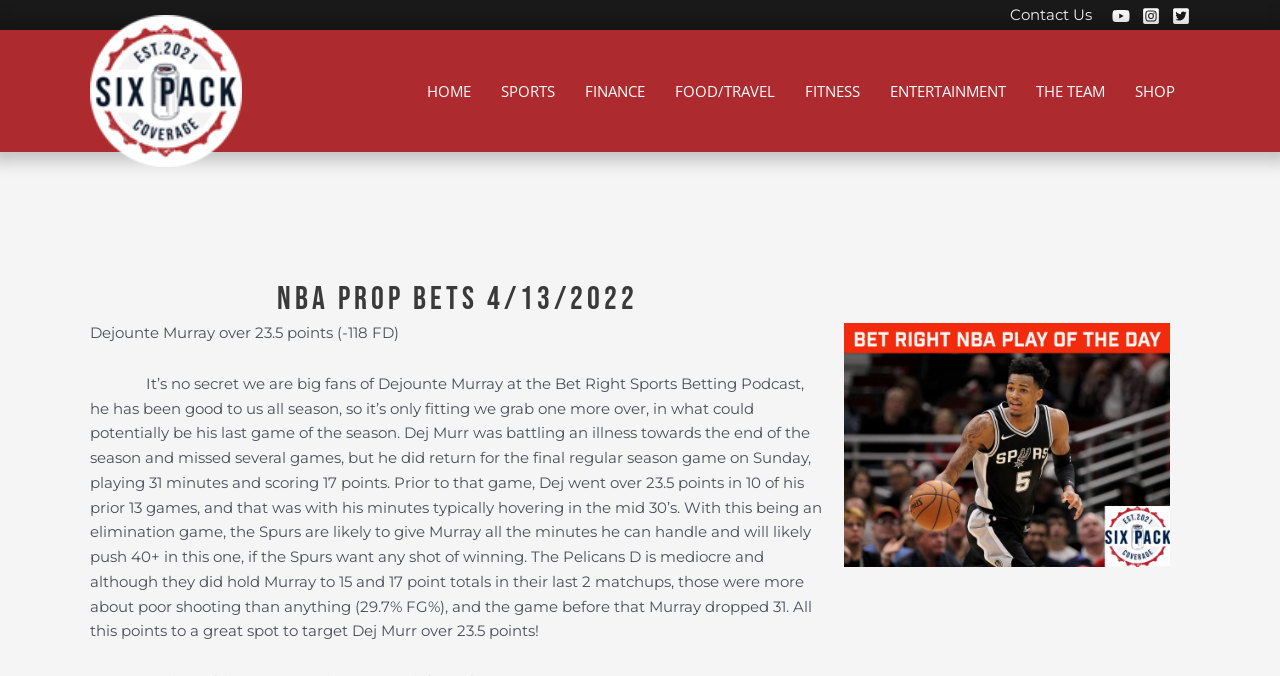Please identify the bounding box coordinates of the area that needs to be clicked to fulfill the following instruction: "Go to HOME page."

[0.322, 0.083, 0.38, 0.186]